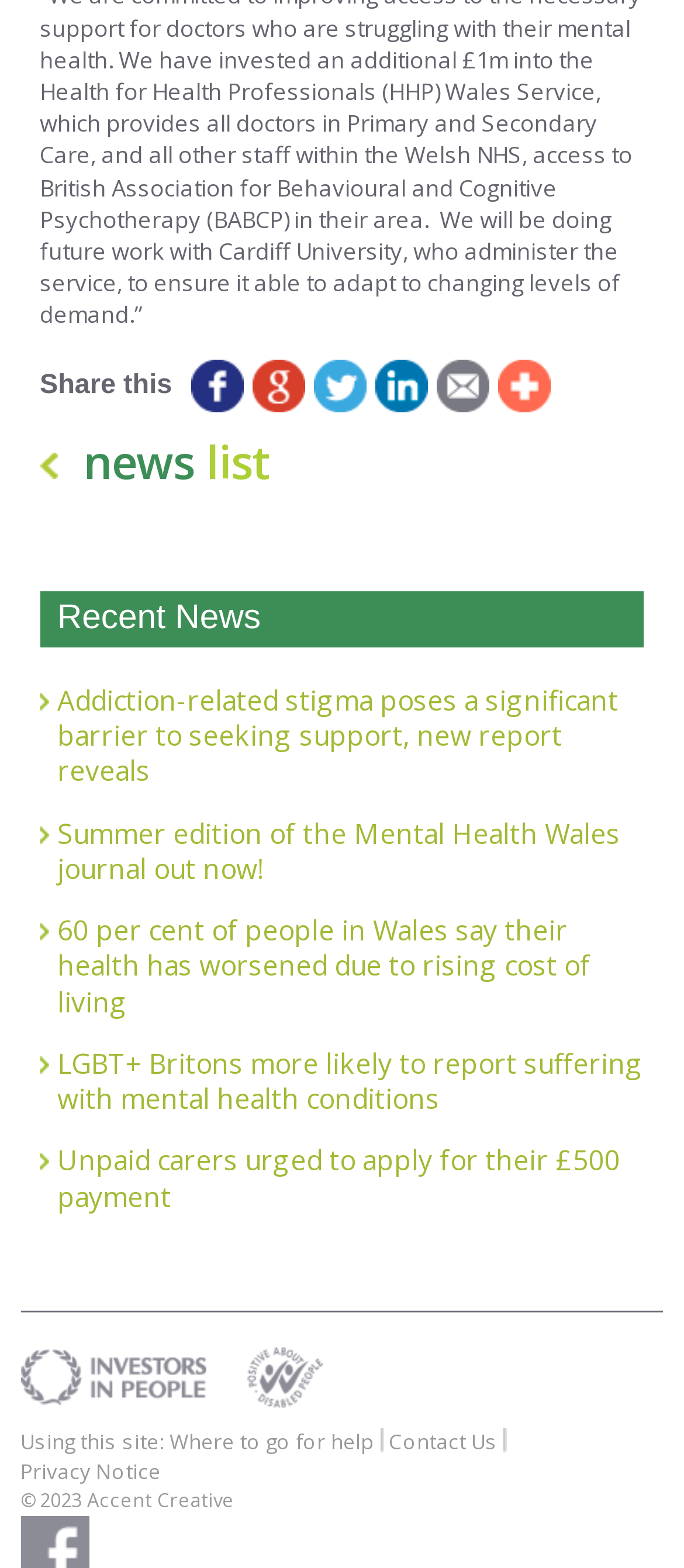Where can you find help on this site?
Refer to the screenshot and answer in one word or phrase.

Using this site: Where to go for help